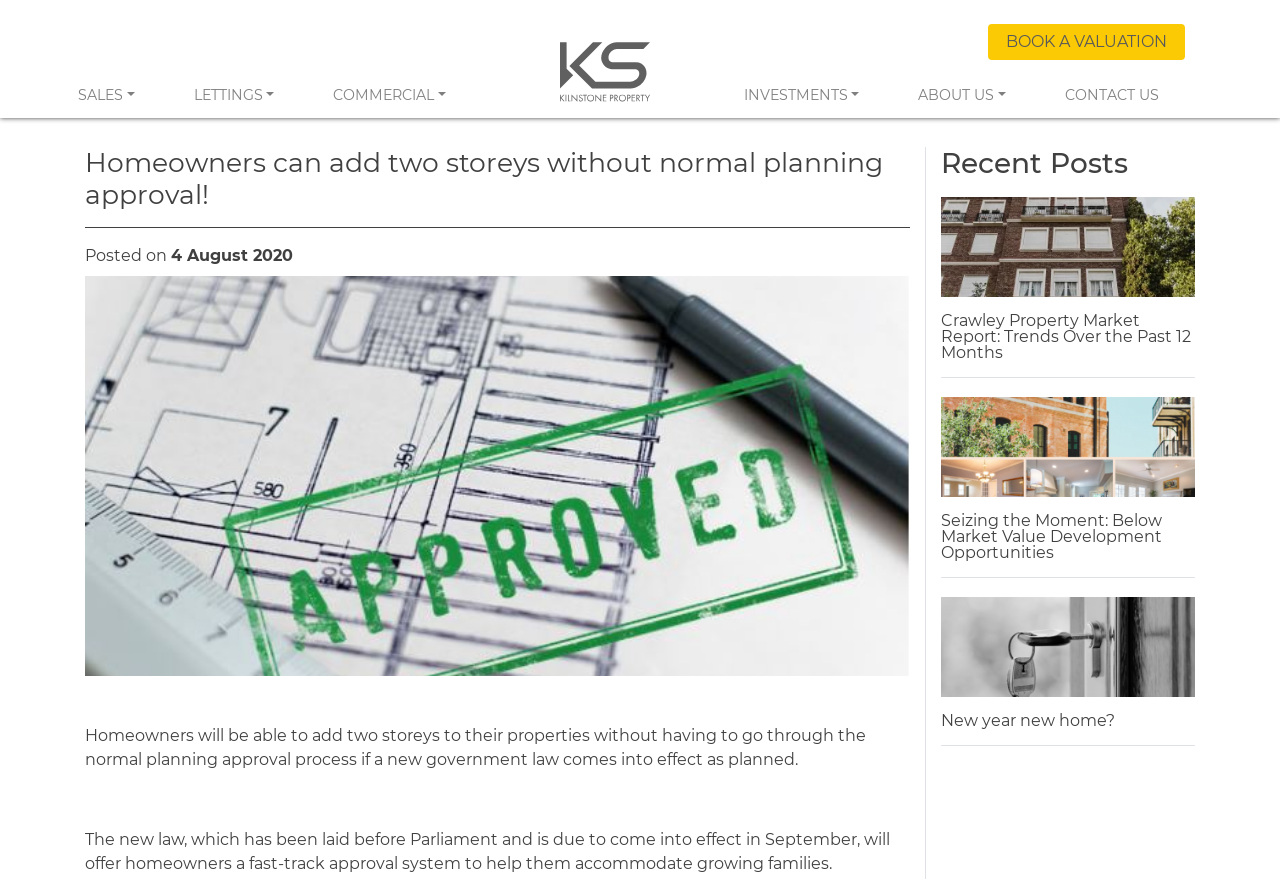Based on the image, please elaborate on the answer to the following question:
What is the purpose of the new government law?

I read the StaticText elements and found the sentence describing the purpose of the new government law, which is to offer homeowners a fast-track approval system to help them accommodate growing families.